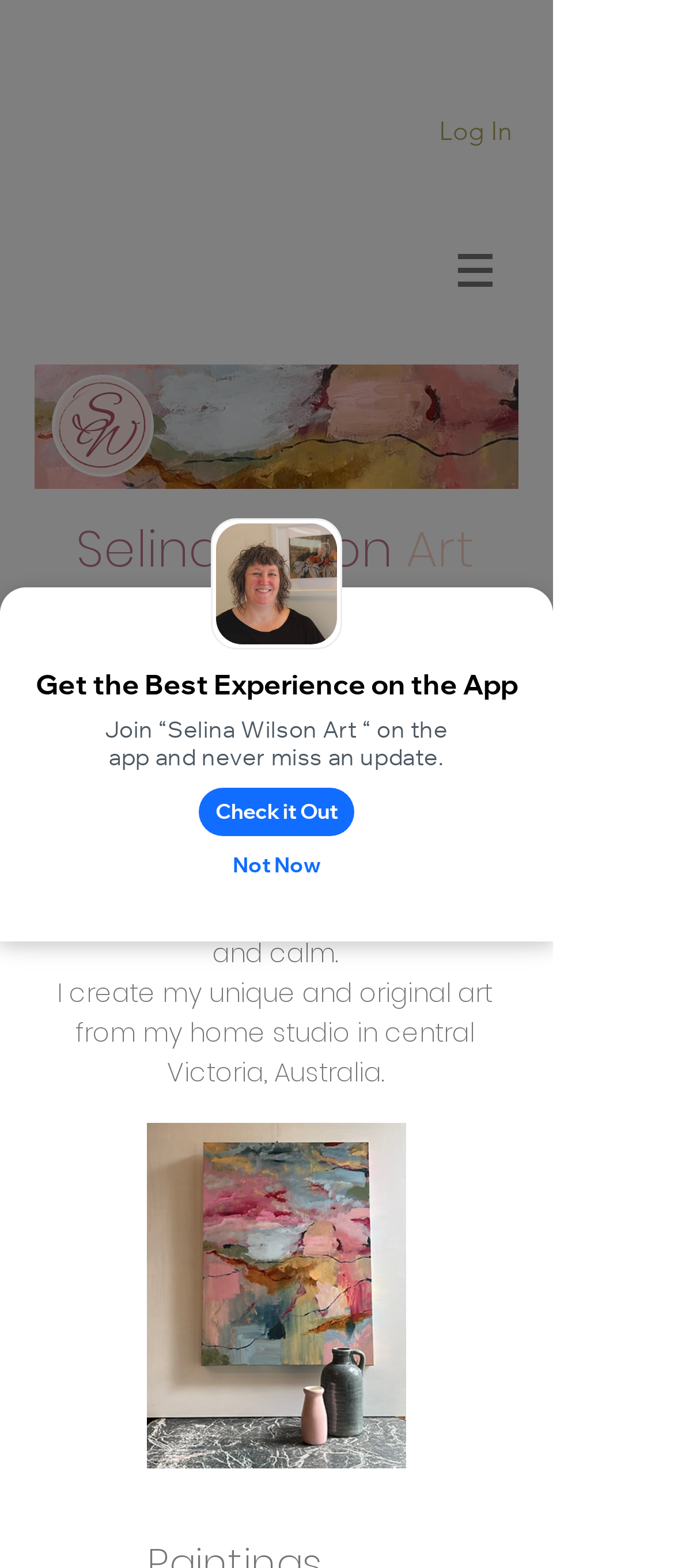Please determine the bounding box coordinates of the clickable area required to carry out the following instruction: "Log in to the website". The coordinates must be four float numbers between 0 and 1, represented as [left, top, right, bottom].

[0.513, 0.062, 0.795, 0.104]